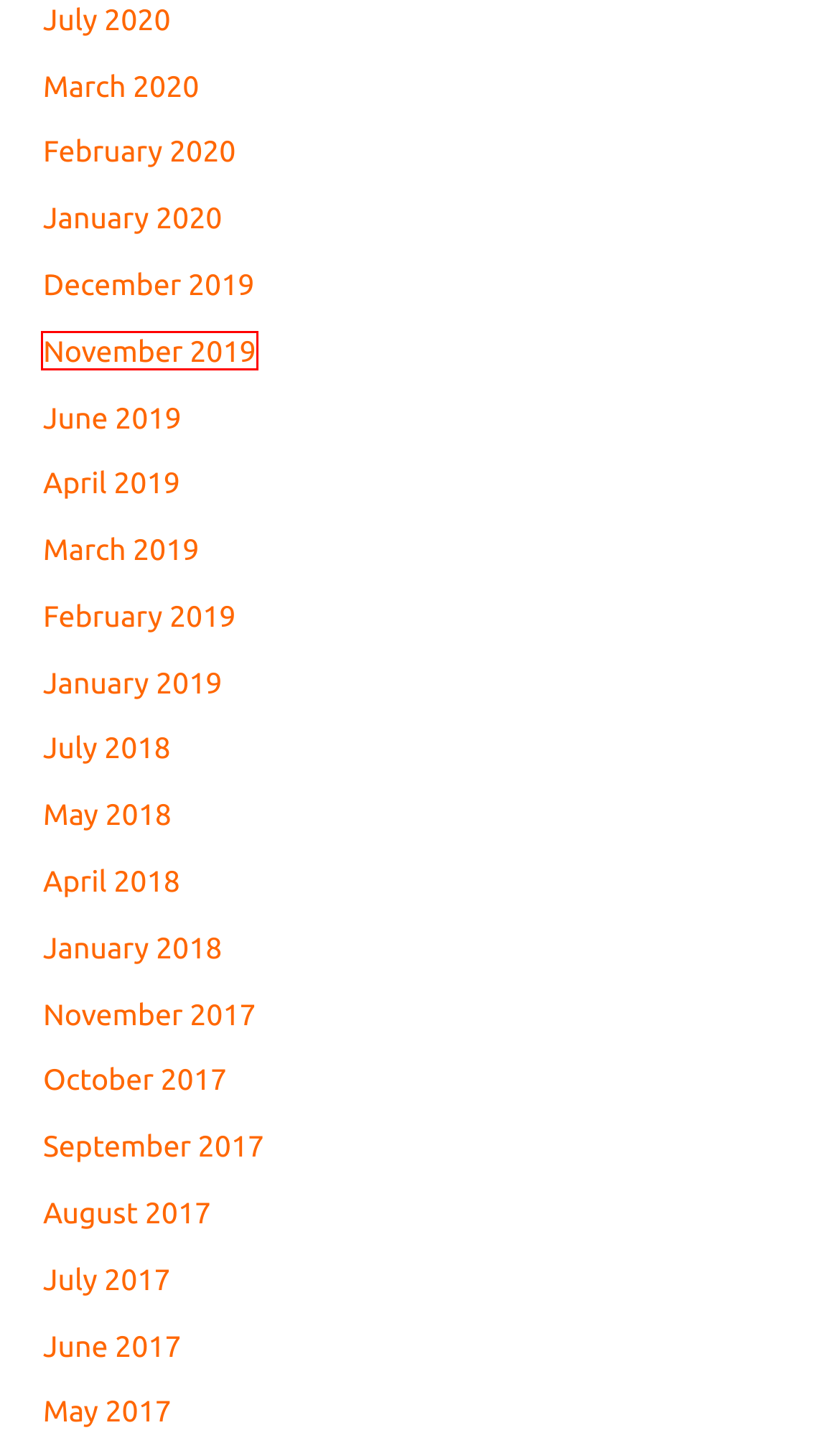You have a screenshot of a webpage with a red rectangle bounding box. Identify the best webpage description that corresponds to the new webpage after clicking the element within the red bounding box. Here are the candidates:
A. March 2019 – China First Capital Blog
B. December 2019 – China First Capital Blog
C. July 2018 – China First Capital Blog
D. April 2018 – China First Capital Blog
E. September 2017 – China First Capital Blog
F. February 2019 – China First Capital Blog
G. August 2017 – China First Capital Blog
H. November 2019 – China First Capital Blog

H